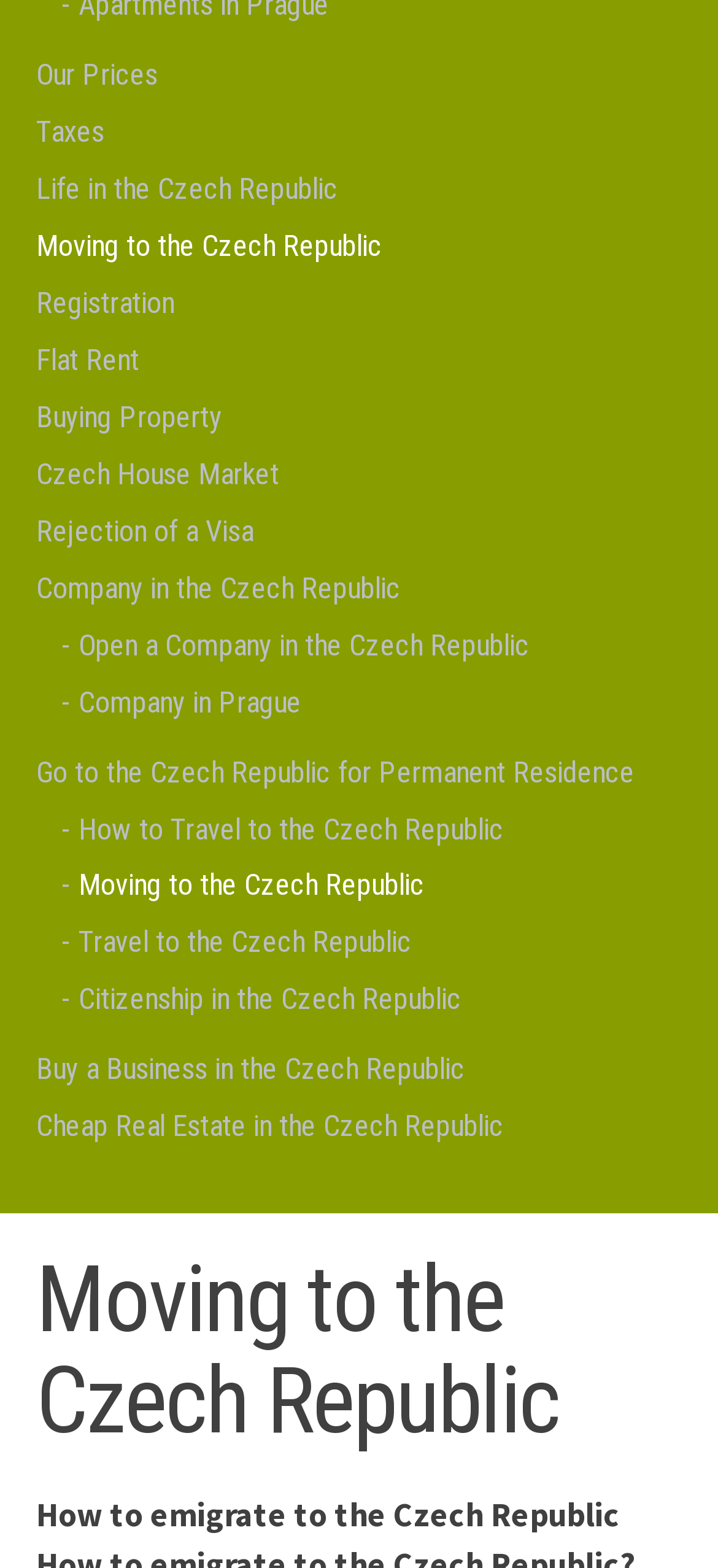Provide the bounding box coordinates for the UI element described in this sentence: "Citizenship in the Czech Republic". The coordinates should be four float values between 0 and 1, i.e., [left, top, right, bottom].

[0.086, 0.619, 0.95, 0.655]